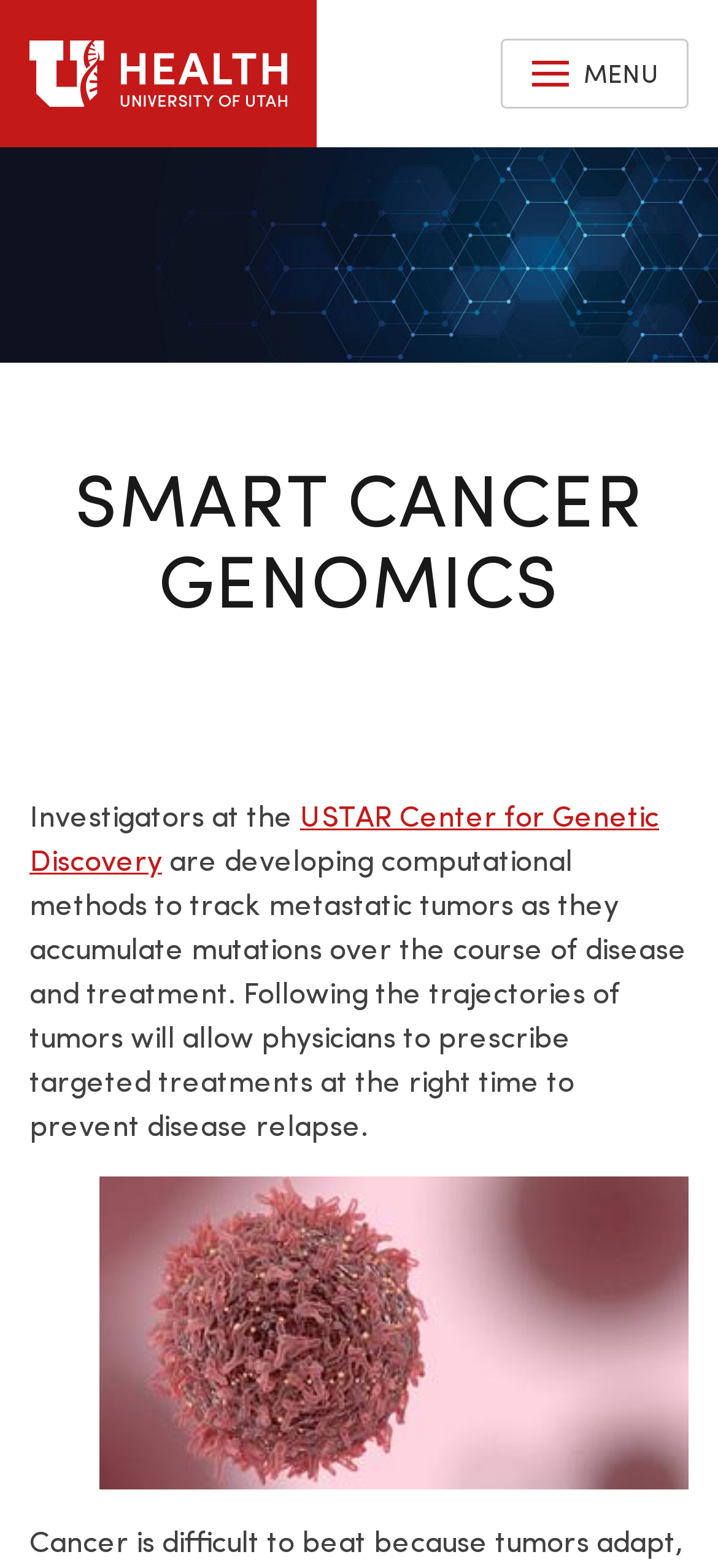Offer a meticulous caption that includes all visible features of the webpage.

The webpage is about Smart Cancer Genomics at the University of Utah Health. At the top left corner, there is a "Skip to main content" link, followed by a "Home" link with a corresponding image. To the right of these links, a "MENU" button is located, accompanied by an image.

Below these top navigation elements, a prominent heading "SMART CANCER GENOMICS" is displayed, spanning almost the entire width of the page. Underneath this heading, a paragraph of text describes the work of investigators at the USTAR Center for Genetic Discovery, who are developing computational methods to track metastatic tumors. This text is divided into three parts: a brief introduction, a link to the USTAR Center for Genetic Discovery, and a continuation of the description.

To the right of this text, a pink-colored element, possibly a logo or icon, is positioned, taking up a significant portion of the page's width. This element is accompanied by an image with the same name, "Cancer Genomics Pink". Overall, the webpage appears to be focused on presenting information about the Smart Cancer Genomics initiative at the University of Utah Health.